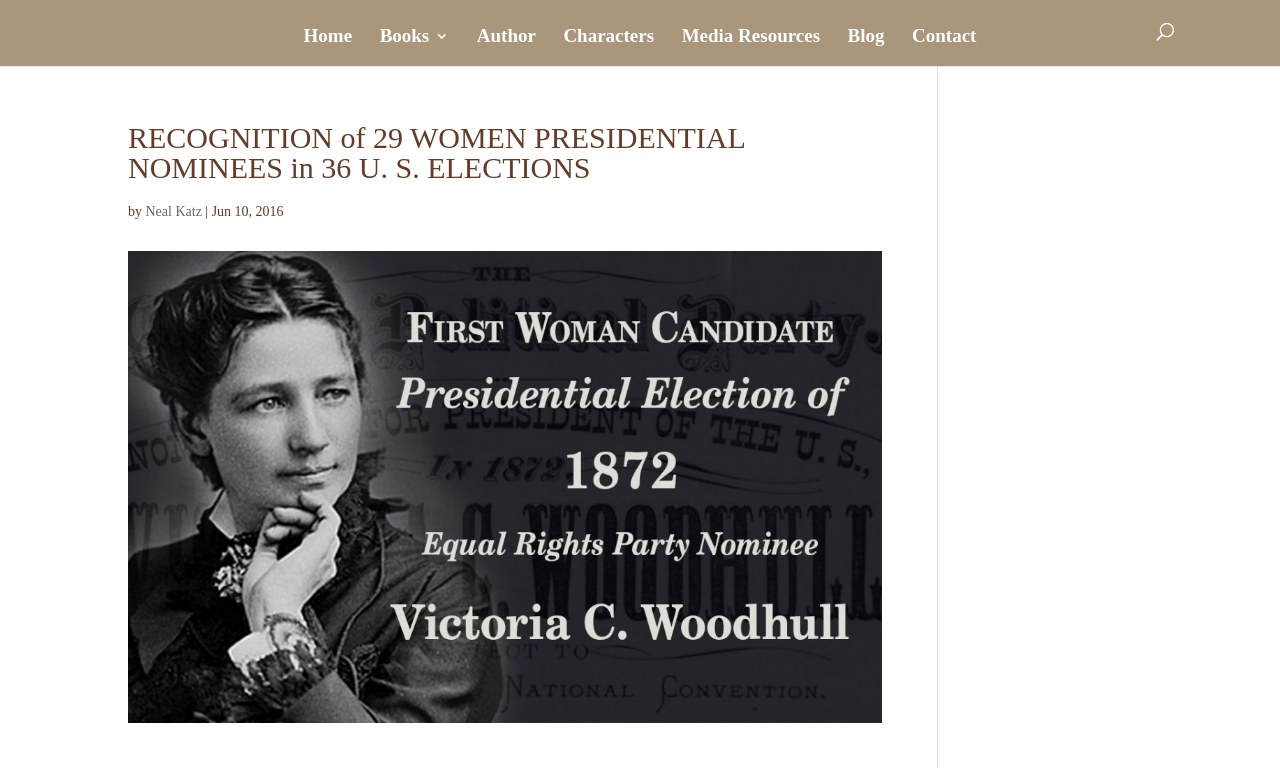Please specify the coordinates of the bounding box for the element that should be clicked to carry out this instruction: "view author information". The coordinates must be four float numbers between 0 and 1, formatted as [left, top, right, bottom].

[0.372, 0.037, 0.419, 0.086]